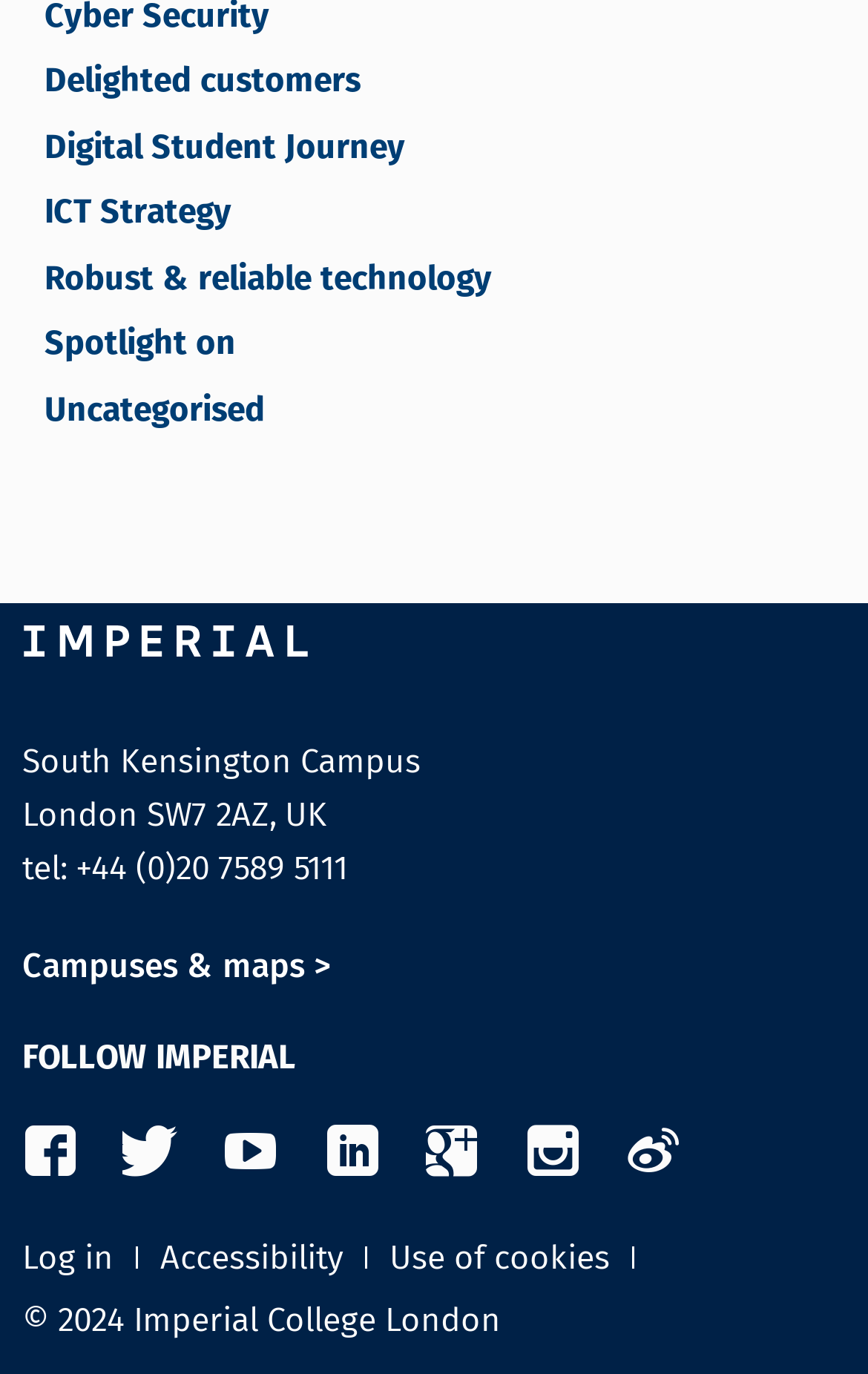From the image, can you give a detailed response to the question below:
What is the name of the college?

I found the answer by looking at the link with the text 'Imperial College London' which is located at [0.026, 0.454, 0.356, 0.534]. This link is a child of the 'College information' heading, indicating that it is related to the college's information.